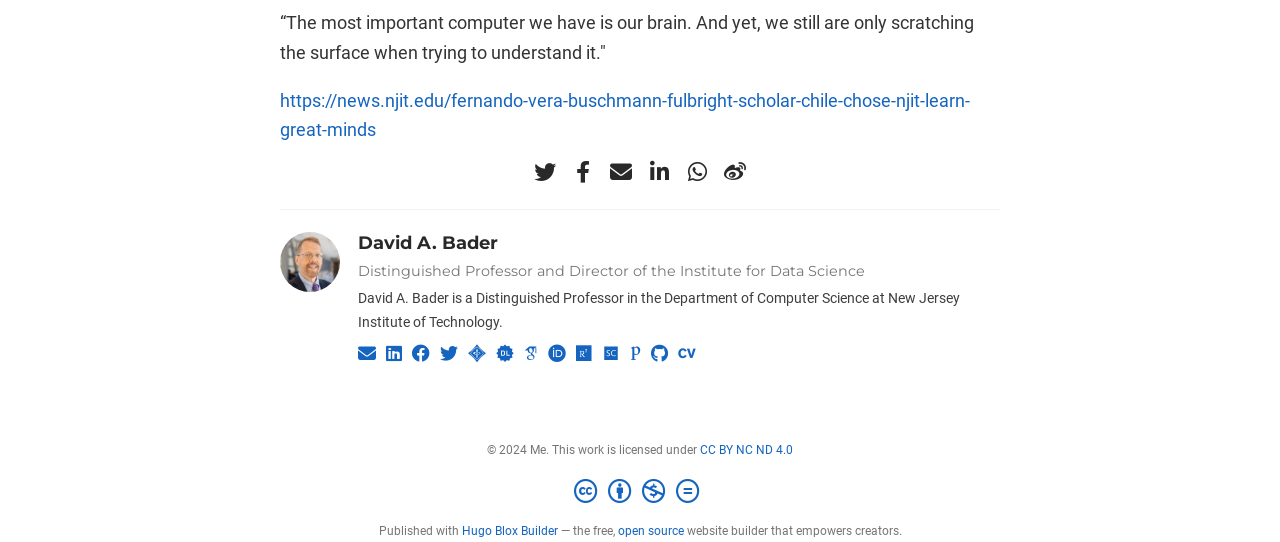Find the bounding box coordinates for the HTML element described as: "24-Hour Match". The coordinates should consist of four float values between 0 and 1, i.e., [left, top, right, bottom].

None